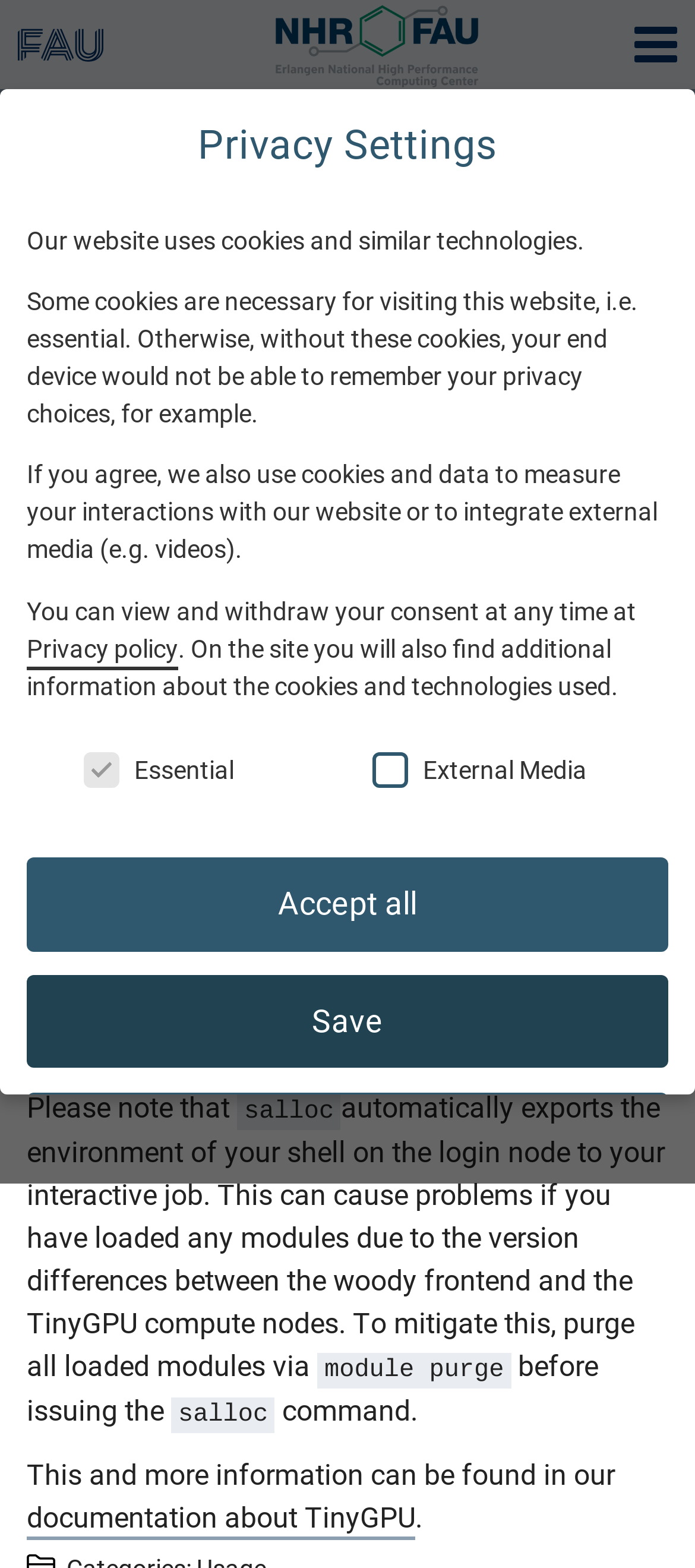Please find and report the bounding box coordinates of the element to click in order to perform the following action: "View Kaged Protein Bar article". The coordinates should be expressed as four float numbers between 0 and 1, in the format [left, top, right, bottom].

None